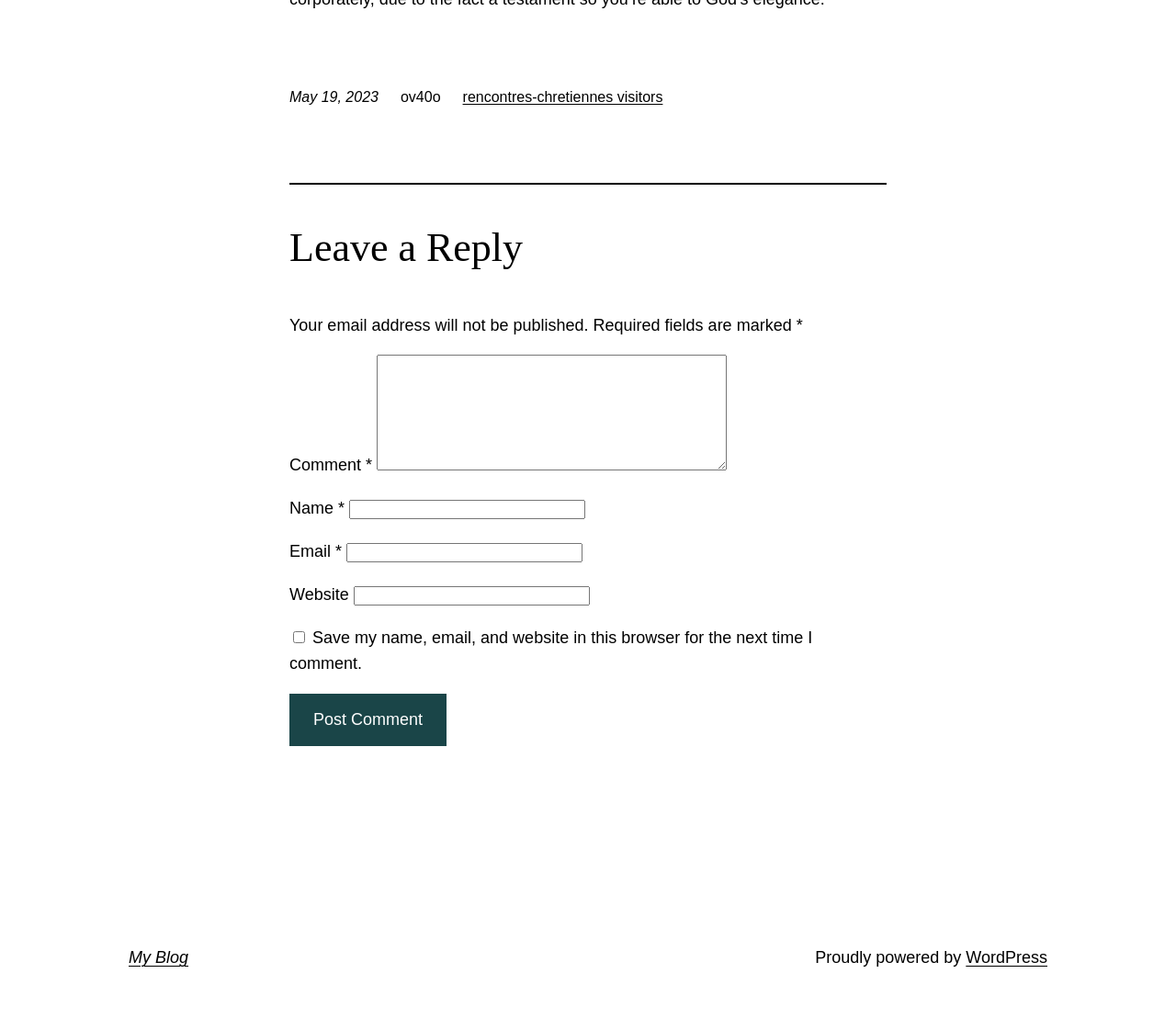For the given element description parent_node: Name * name="author", determine the bounding box coordinates of the UI element. The coordinates should follow the format (top-left x, top-left y, bottom-right x, bottom-right y) and be within the range of 0 to 1.

[0.297, 0.486, 0.498, 0.504]